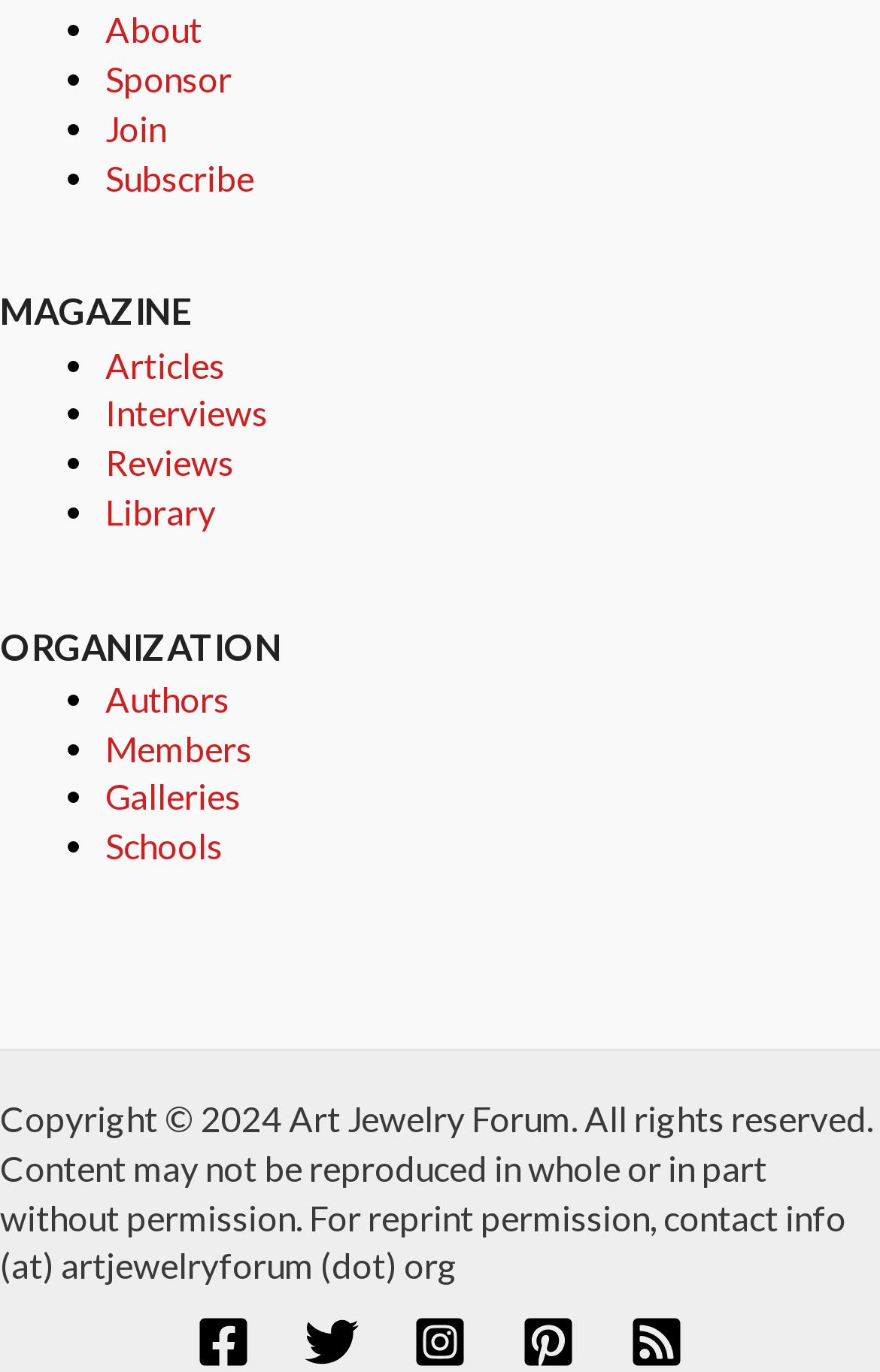Find and indicate the bounding box coordinates of the region you should select to follow the given instruction: "Follow on Facebook".

[0.223, 0.958, 0.285, 0.998]